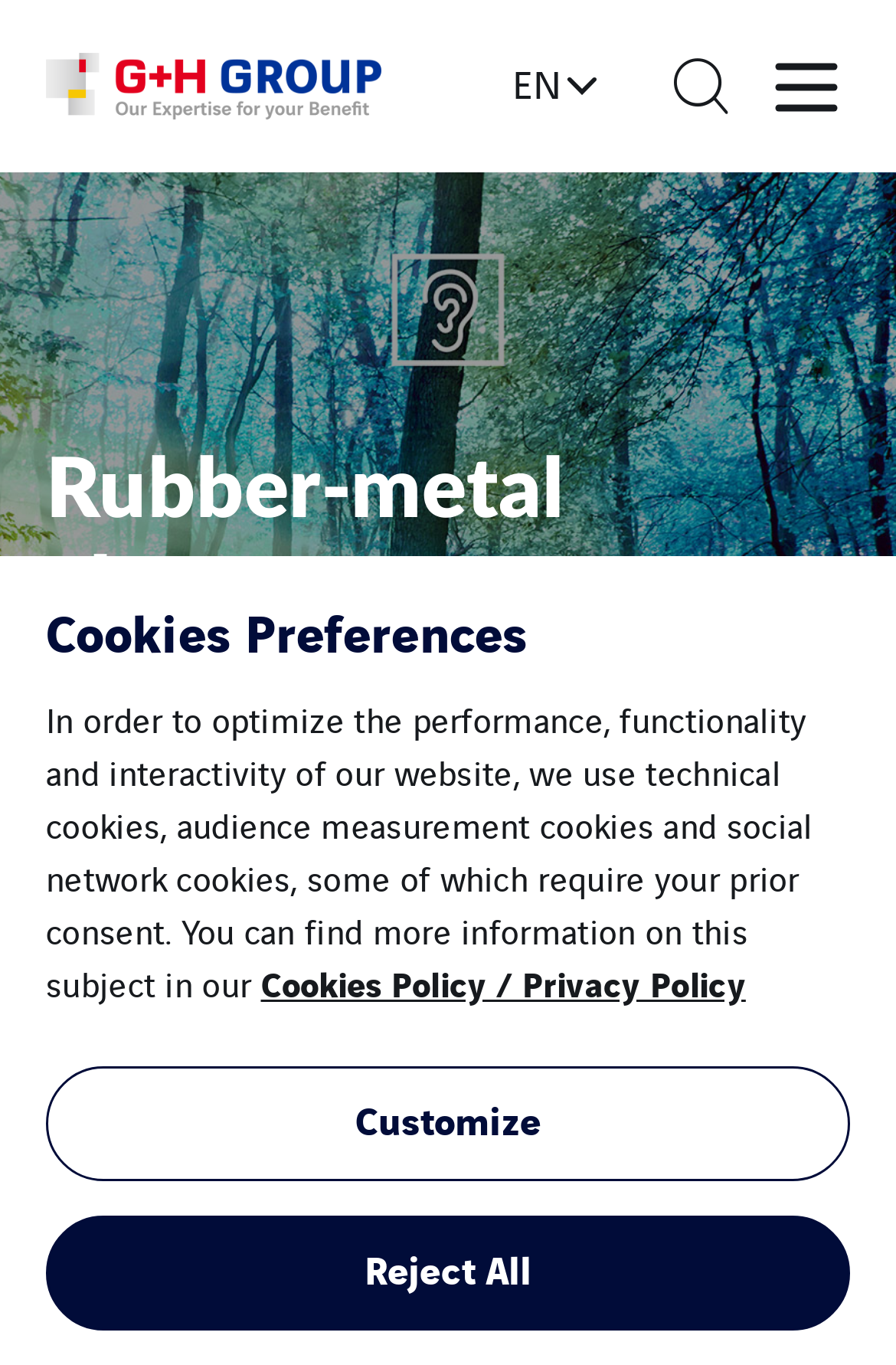What is the purpose of the 'Customize' button?
Answer the question with as much detail as possible.

I deduced the purpose of the 'Customize' button as customizing cookies because it is located in the 'Cookies Preferences' section, and the surrounding text mentions technical cookies, audience measurement cookies, and social network cookies, implying that the button is related to customizing cookie settings.